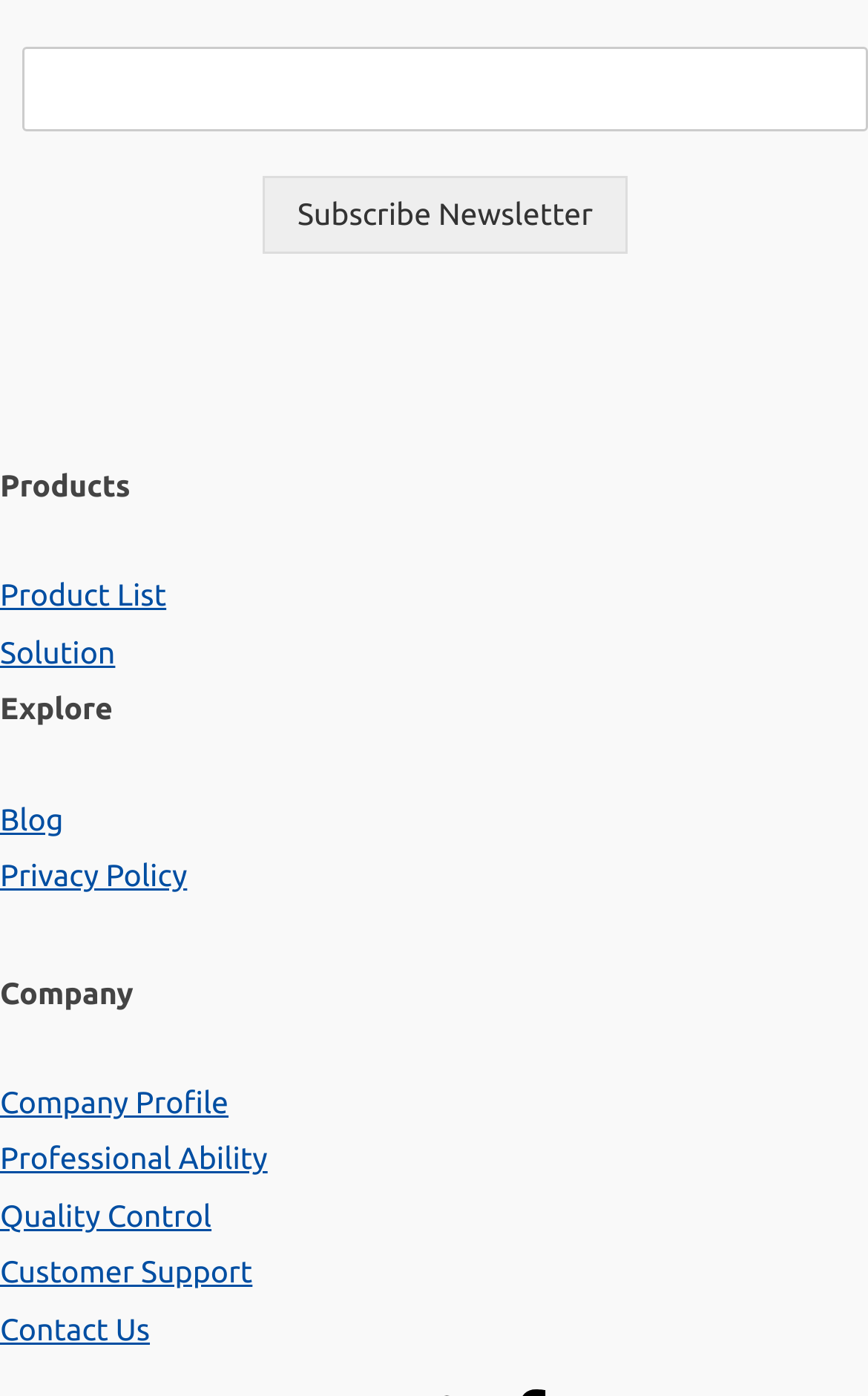What is the first link under 'Products'?
Refer to the screenshot and deliver a thorough answer to the question presented.

The first link under the 'Products' static text is 'Product List', which is located at the top of the list.